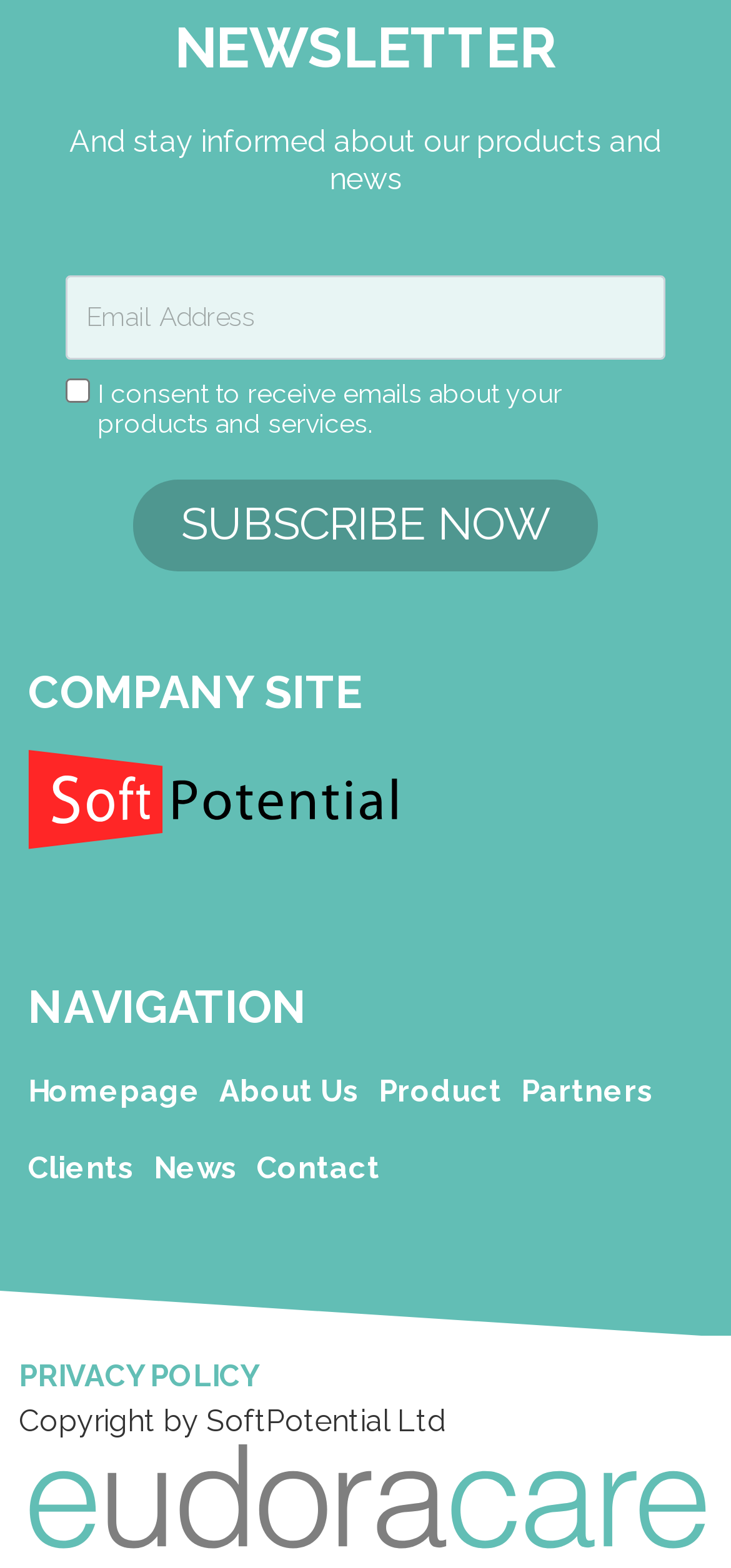Please specify the bounding box coordinates of the clickable section necessary to execute the following command: "Go to homepage".

[0.038, 0.673, 0.3, 0.719]